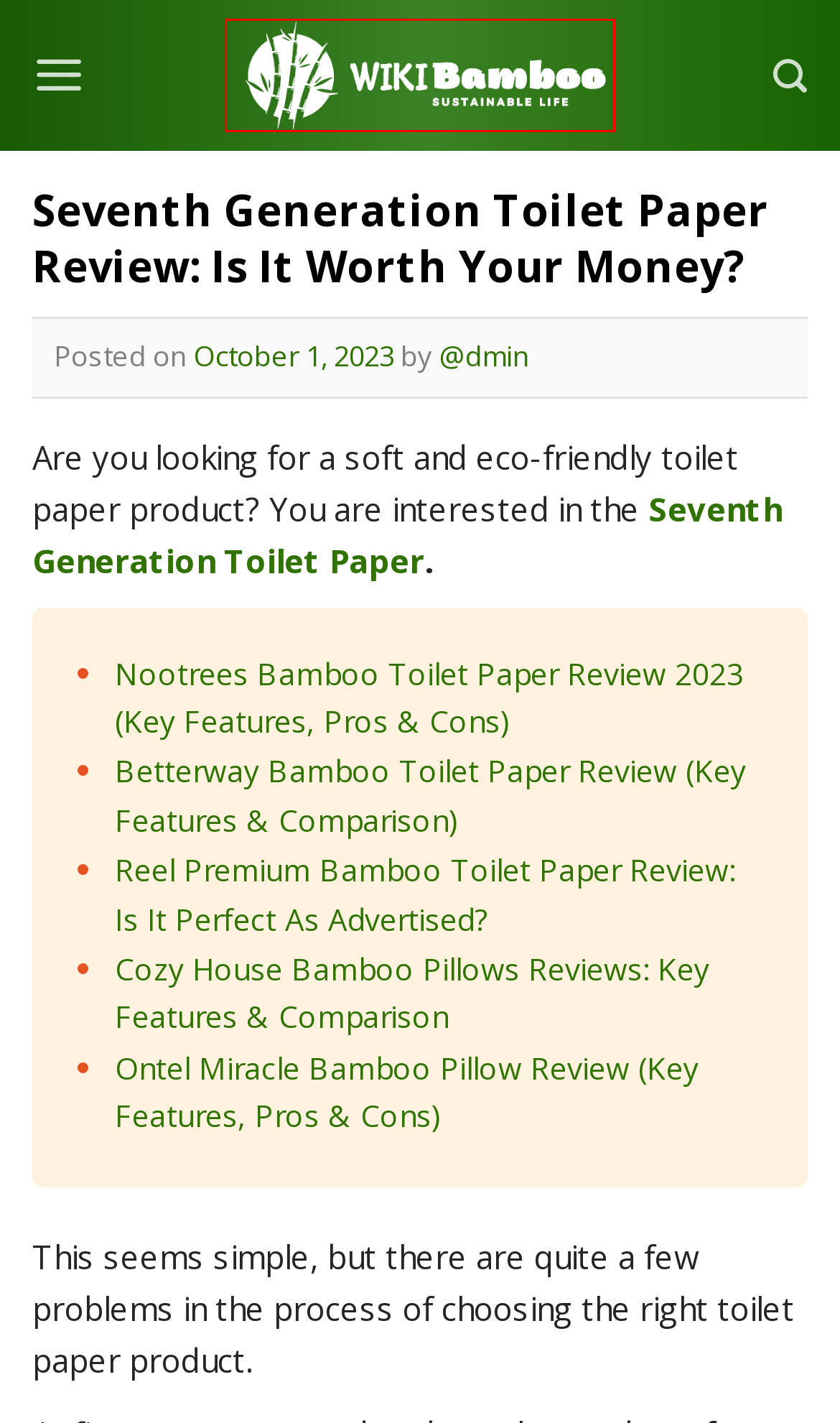A screenshot of a webpage is given, featuring a red bounding box around a UI element. Please choose the webpage description that best aligns with the new webpage after clicking the element in the bounding box. These are the descriptions:
A. Betterway Bamboo Toilet Paper Review (Key Features & Comparison) - Wiki Bamboo
B. Wiki Bamboo
C. Nootrees Bamboo Toilet Paper Review 2023 (Key Features, Pros & Cons) - Wiki Bamboo
D. Ontel Miracle Bamboo Pillow Review (Key Features, Pros & Cons) - Wiki Bamboo
E. About - Wiki Bamboo
F. Contact Us - Wiki Bamboo
G. Reel Premium Bamboo Toilet Paper Review: Is It Perfect As Advertised? - Wiki Bamboo
H. Can You Compost Paper Towels? Here Are Some Further Information For Your Answer - Wiki Bamboo

B